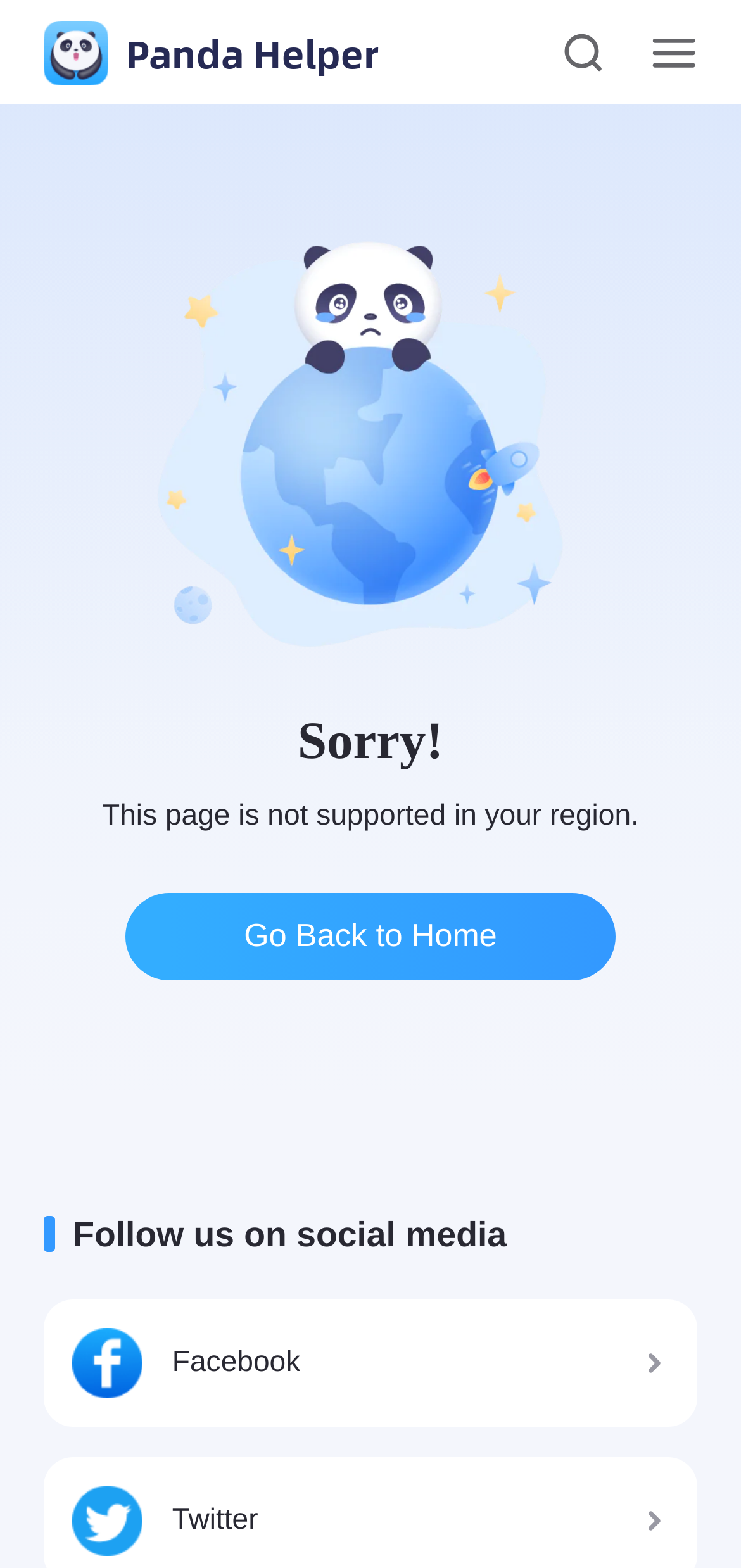Given the description of the UI element: "Go Back to Home", predict the bounding box coordinates in the form of [left, top, right, bottom], with each value being a float between 0 and 1.

[0.169, 0.569, 0.831, 0.625]